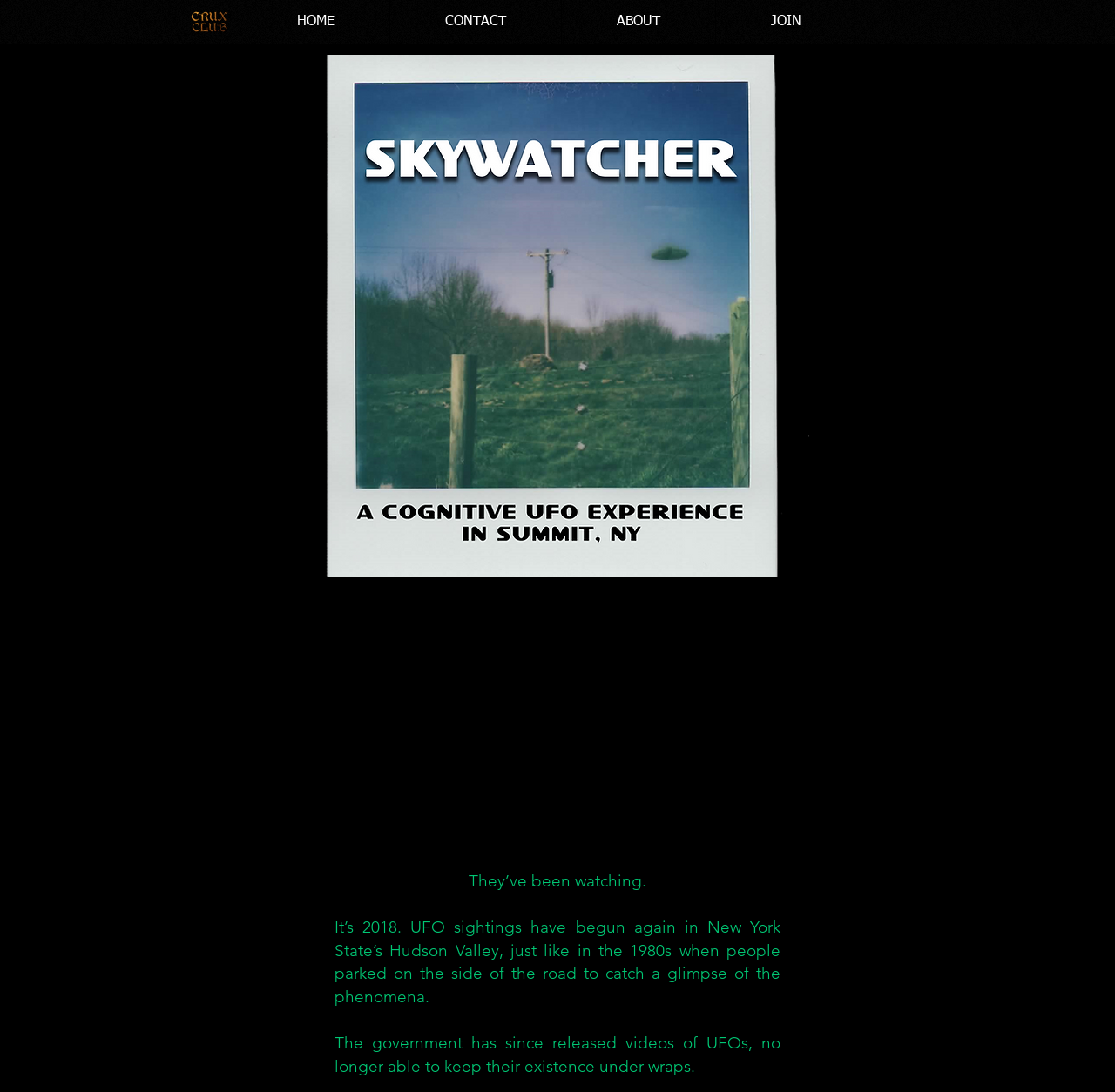Please answer the following query using a single word or phrase: 
What is the year mentioned in the text?

2018